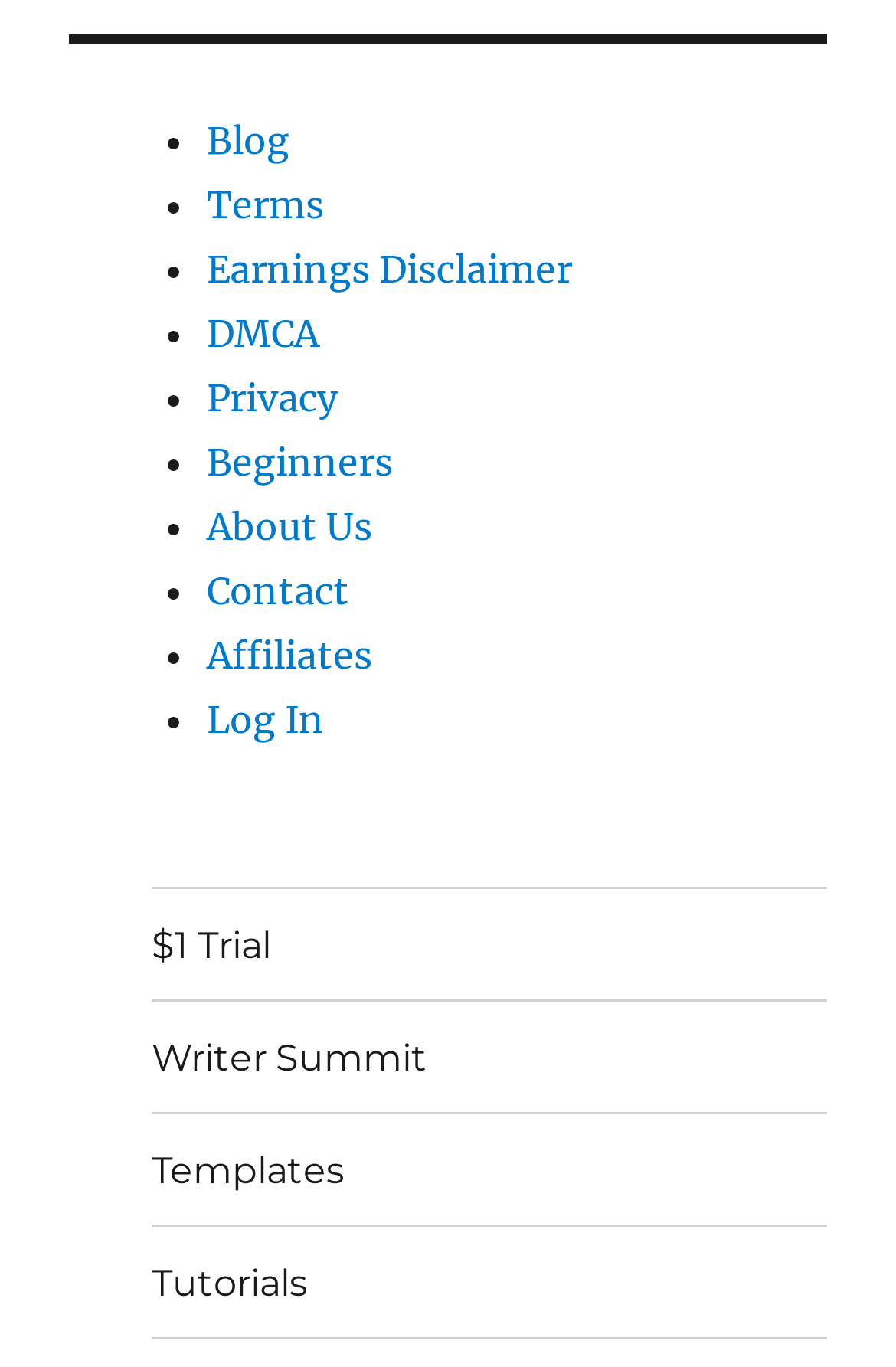How many links are there in the navigation menu?
Using the details from the image, give an elaborate explanation to answer the question.

There are 9 links in the navigation menu because there are 9 link elements under the navigation element with the text 'Menu', starting from 'Blog' to 'Log In'.